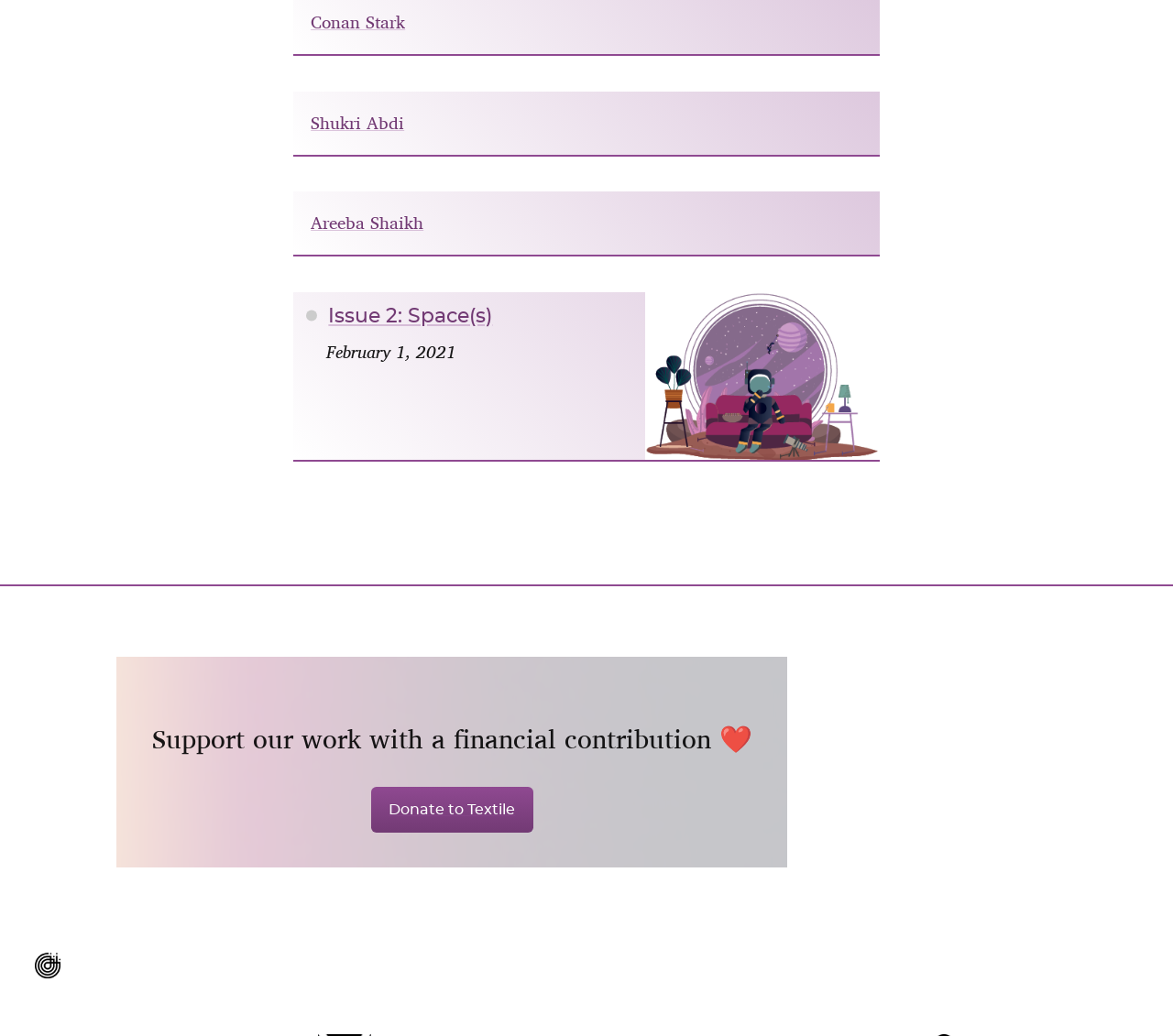What is the purpose of the link 'Donate to Textile'?
Answer the question based on the image using a single word or a brief phrase.

To support the work financially